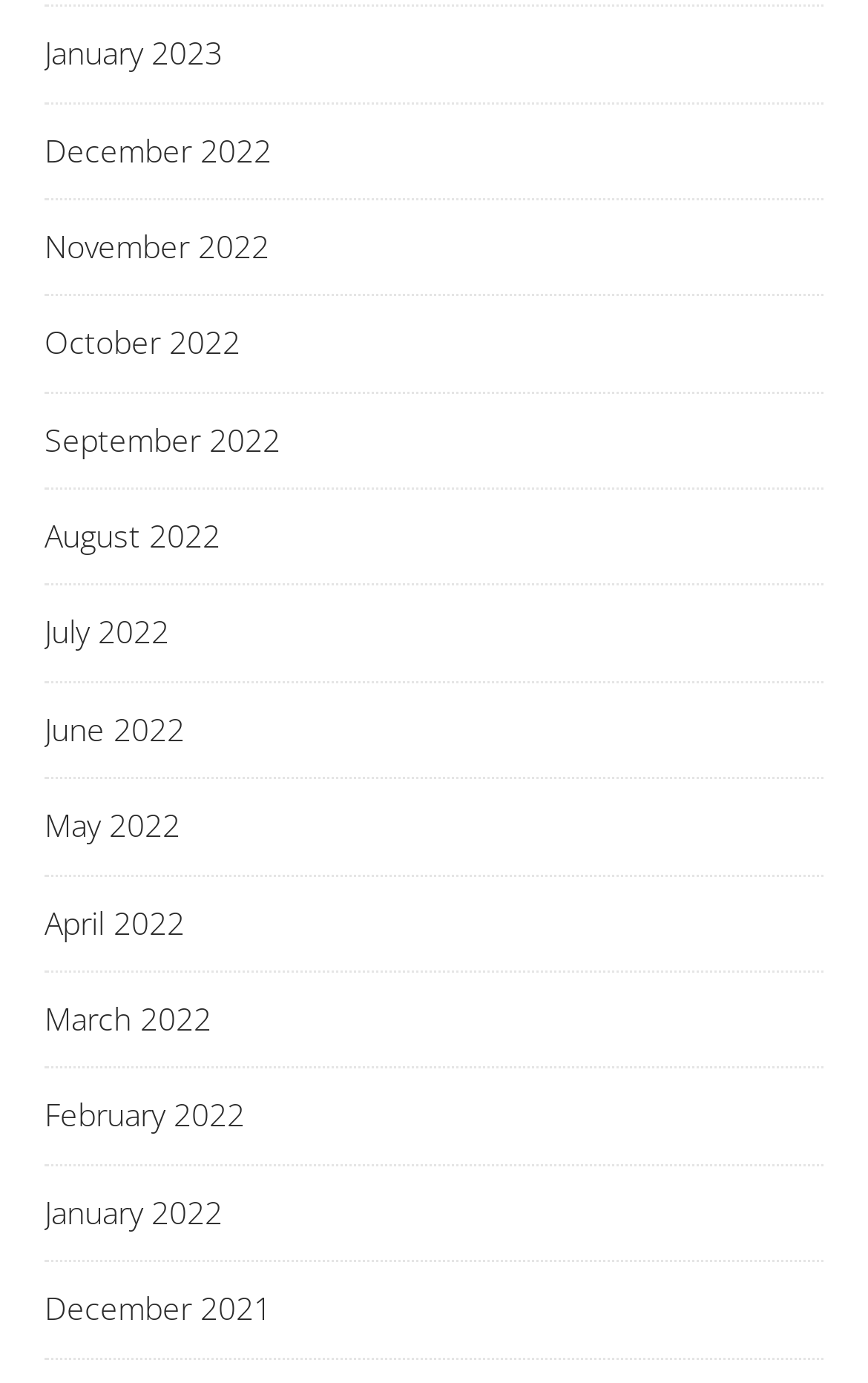What is the latest month listed? Analyze the screenshot and reply with just one word or a short phrase.

January 2023